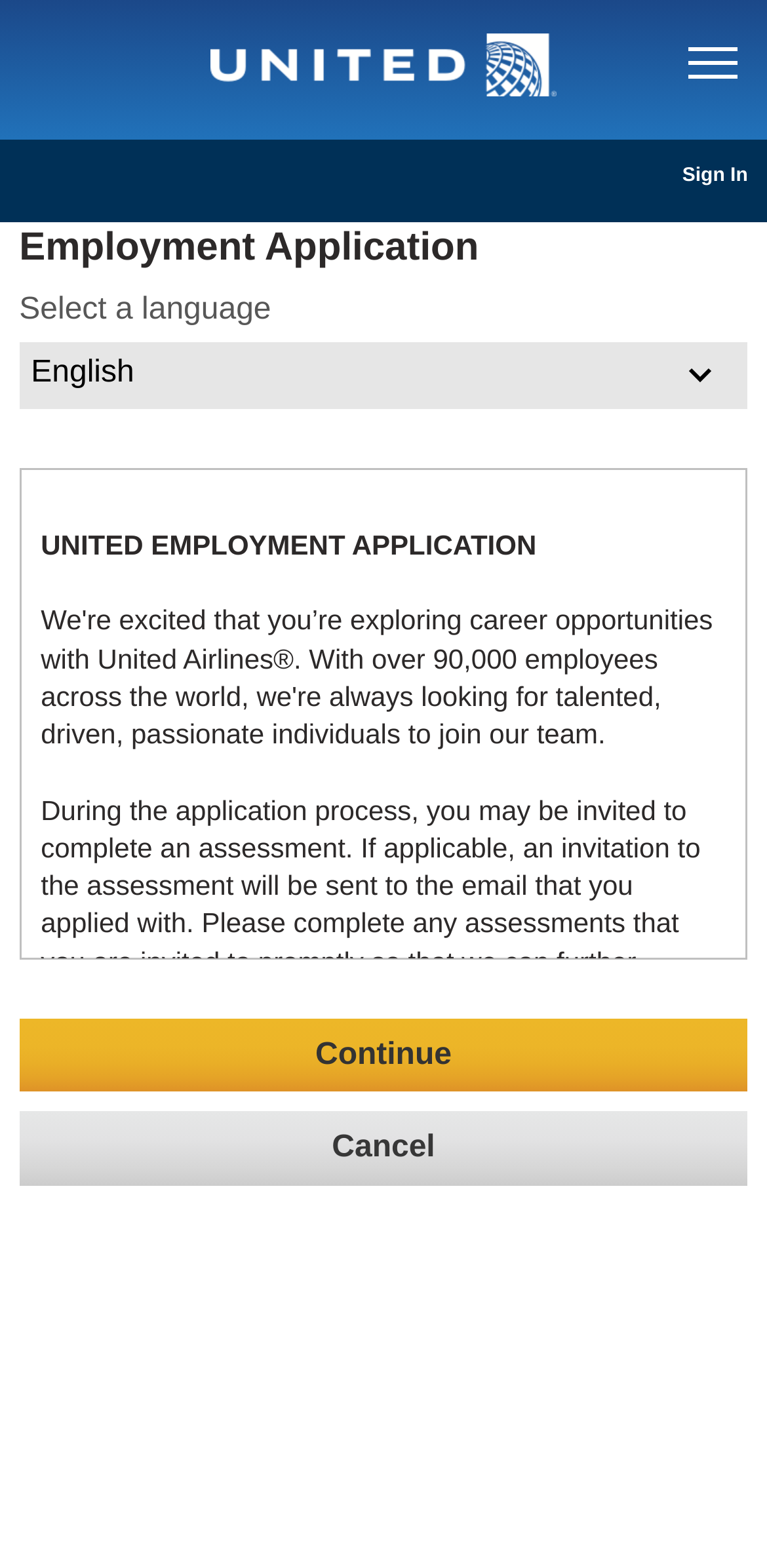Describe all the significant parts and information present on the webpage.

The webpage is an employment application portal for United Airlines. At the top left, there is a link to the "United" website. On the top right, there is a "Sign In" link. Below these links, there is a heading that reads "Employment Application" in a prominent font size. 

Under the heading, there is a language selection option, which is a combobox with a label "Select a language". Below the language selection, there is a group of elements that contains a block of text describing the employment application process at United Airlines. The text explains that the company is excited to receive applications and provides information about the assessment process.

At the bottom of the page, there are two buttons, "Continue" and "Cancel", which are aligned horizontally and centered on the page. The "Continue" button is positioned slightly above the "Cancel" button.